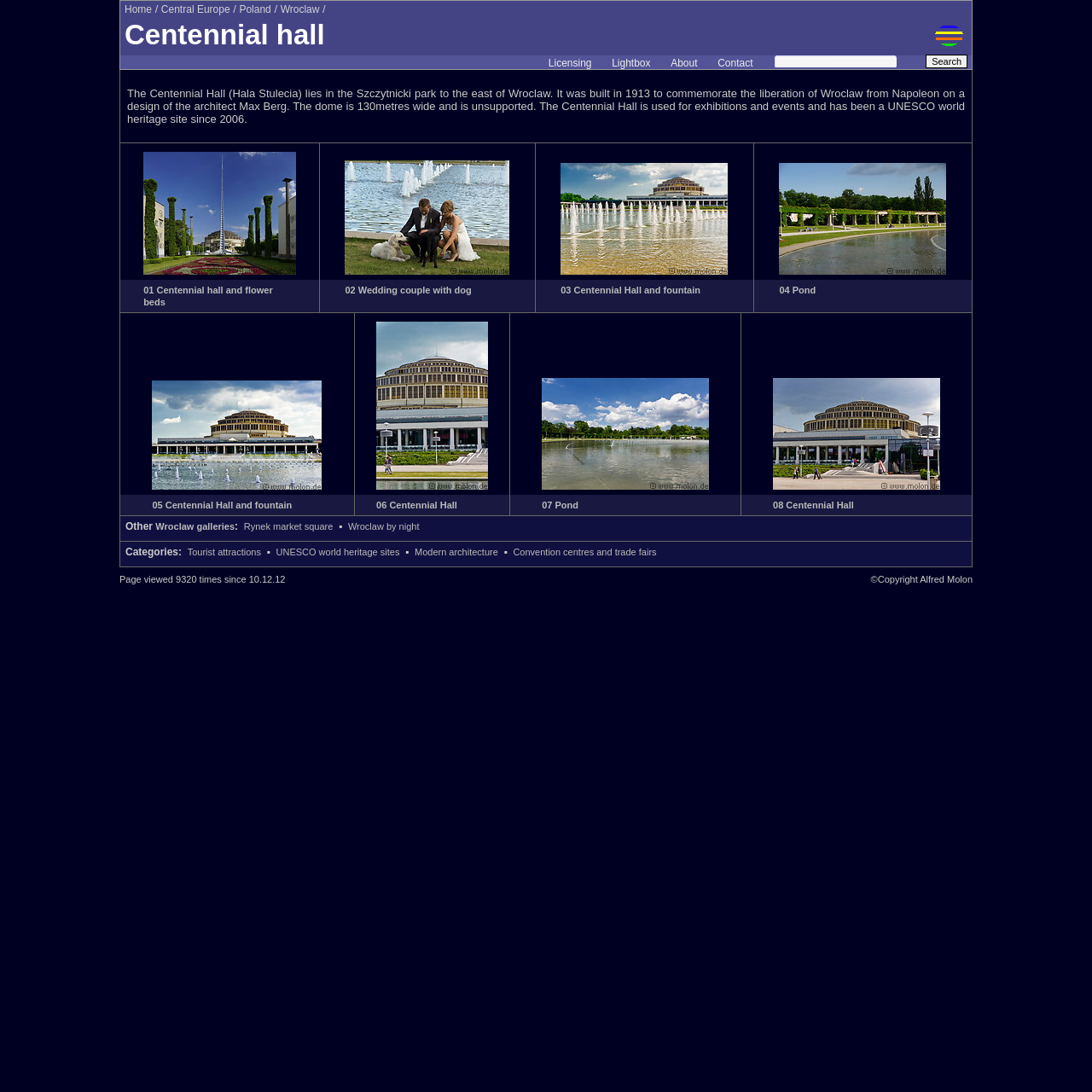Specify the bounding box coordinates of the element's region that should be clicked to achieve the following instruction: "Contact the website owner". The bounding box coordinates consist of four float numbers between 0 and 1, in the format [left, top, right, bottom].

[0.649, 0.052, 0.697, 0.063]